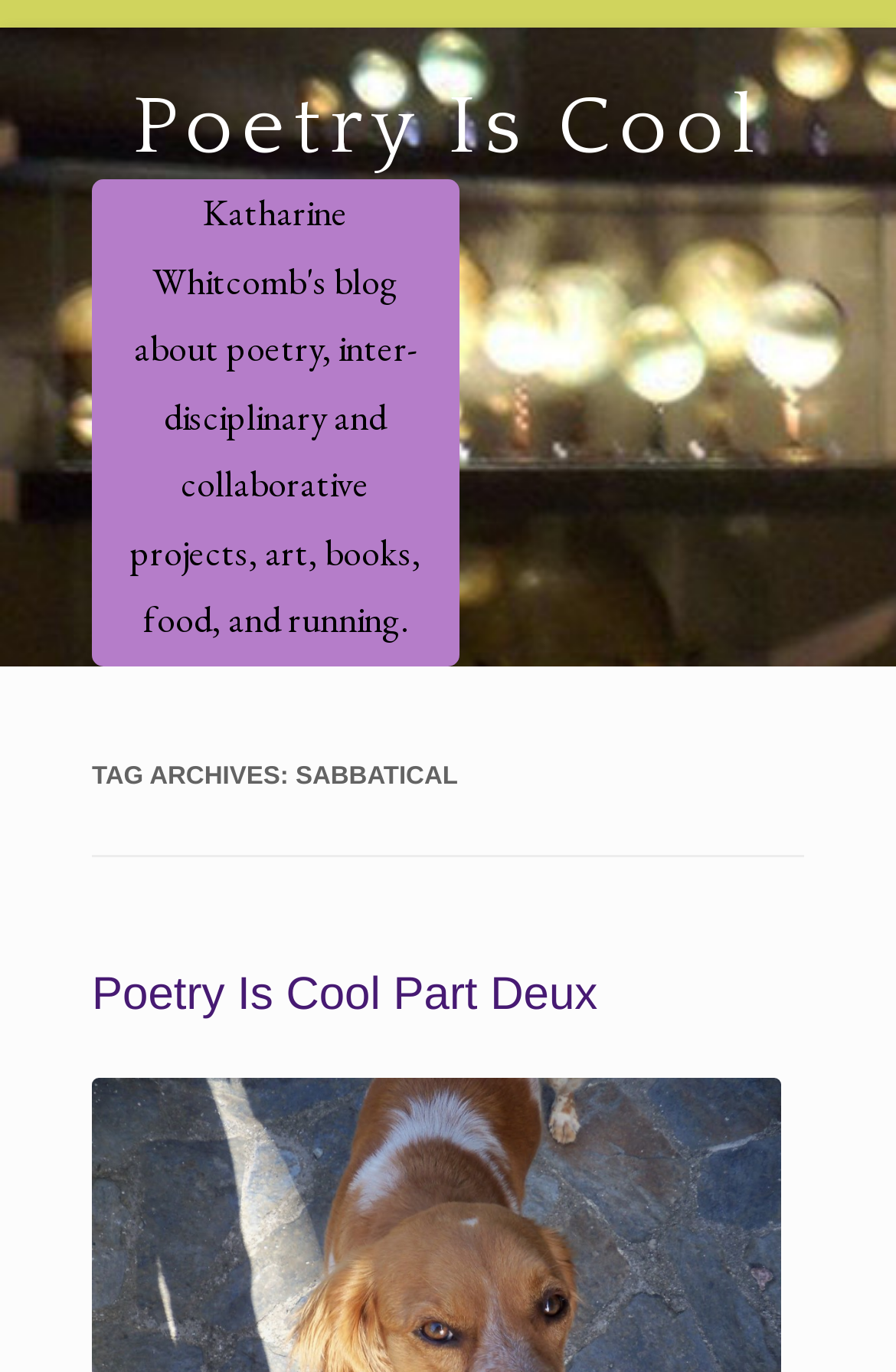What is the description of the blog?
Refer to the image and give a detailed answer to the question.

The description of the blog can be found in the heading element that is a child of the Root Element, which reads 'Katharine Whitcomb's blog about poetry, inter-disciplinary and collaborative projects, art, books, food, and running.'. This provides a brief summary of the topics covered on the blog.